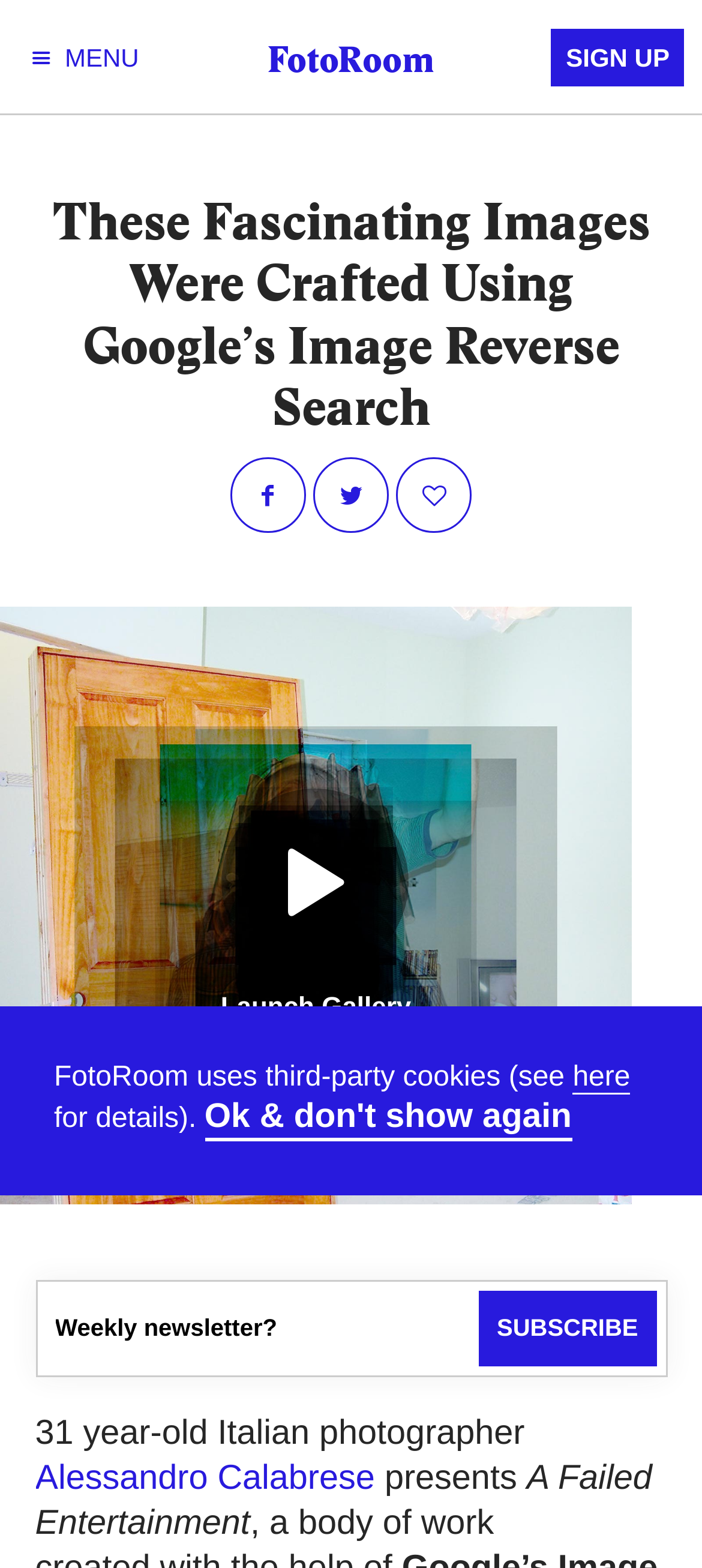Is there a button to launch a gallery? Based on the screenshot, please respond with a single word or phrase.

Yes